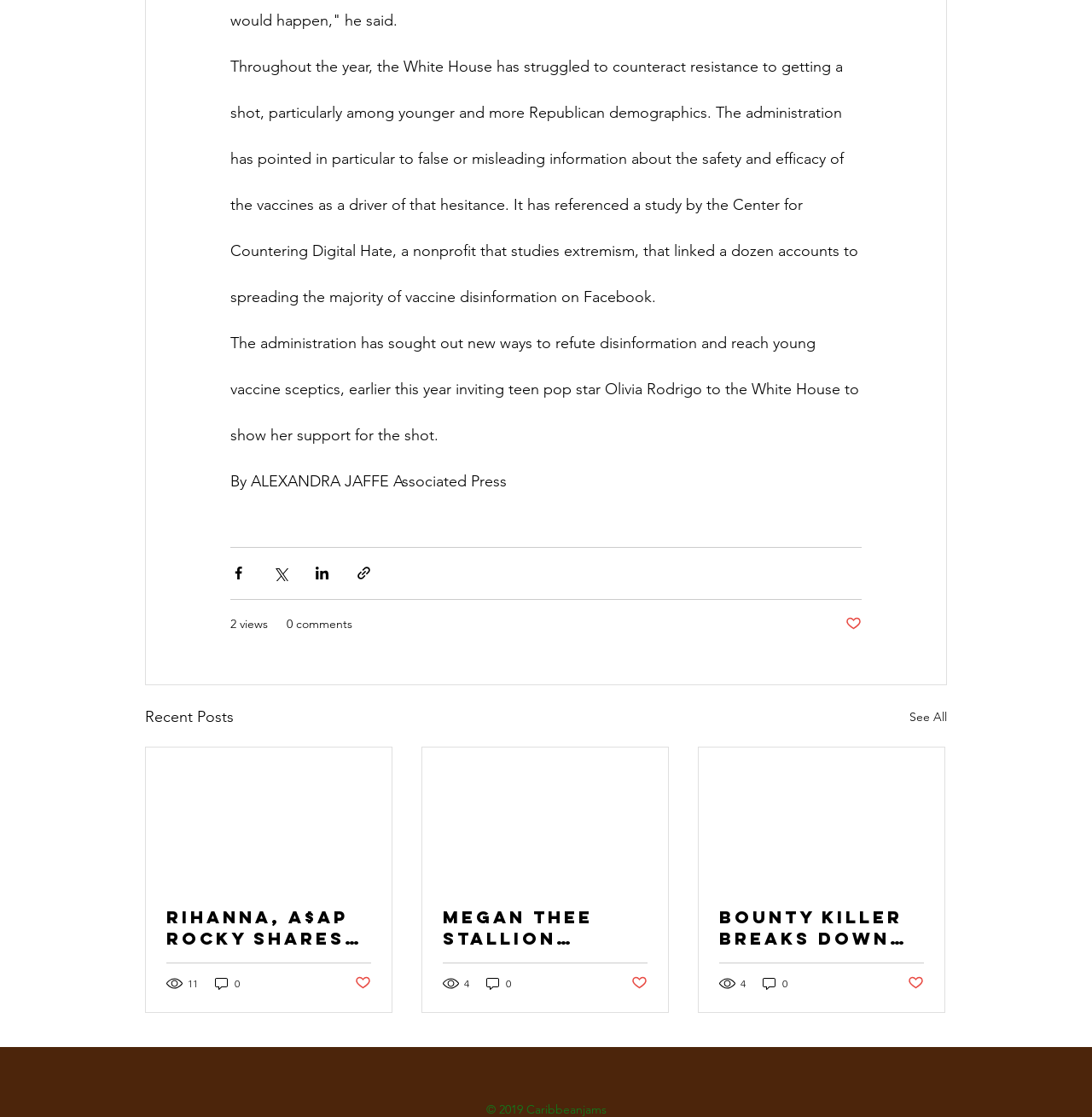What is the name of the pop star who showed her support for the shot?
Please answer the question with as much detail as possible using the screenshot.

According to the article, the administration invited teen pop star Olivia Rodrigo to the White House to show her support for the shot.